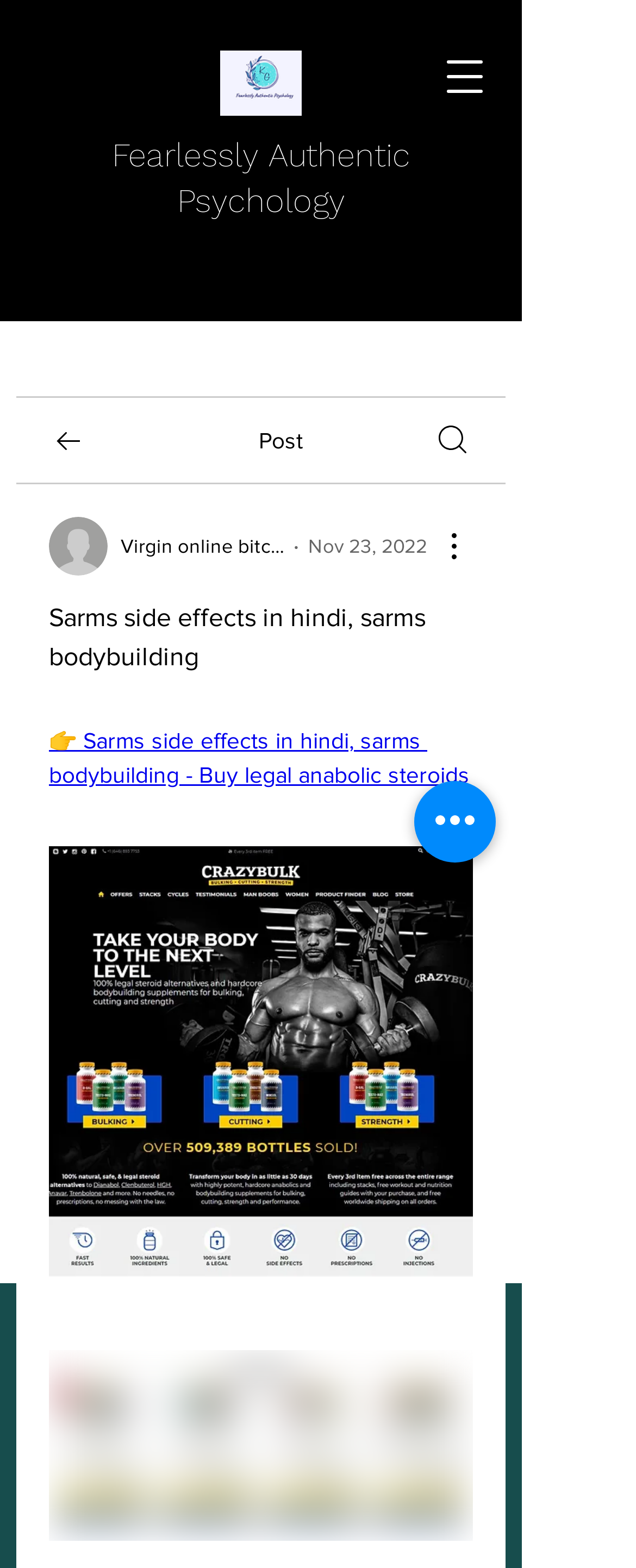Determine the bounding box coordinates of the section to be clicked to follow the instruction: "Open navigation menu". The coordinates should be given as four float numbers between 0 and 1, formatted as [left, top, right, bottom].

[0.679, 0.028, 0.782, 0.07]